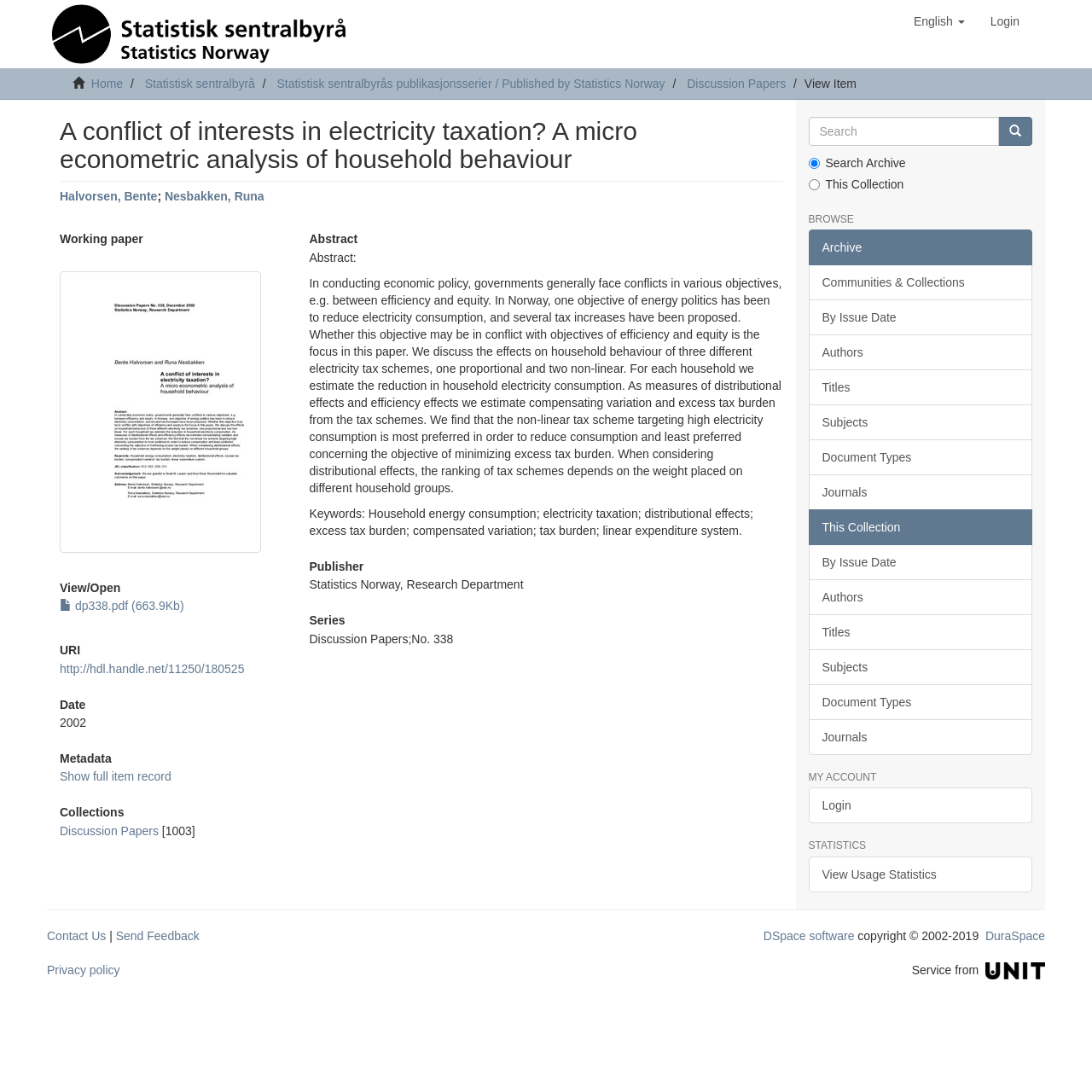Provide a single word or phrase to answer the given question: 
What is the title of the research paper?

A conflict of interests in electricity taxation?